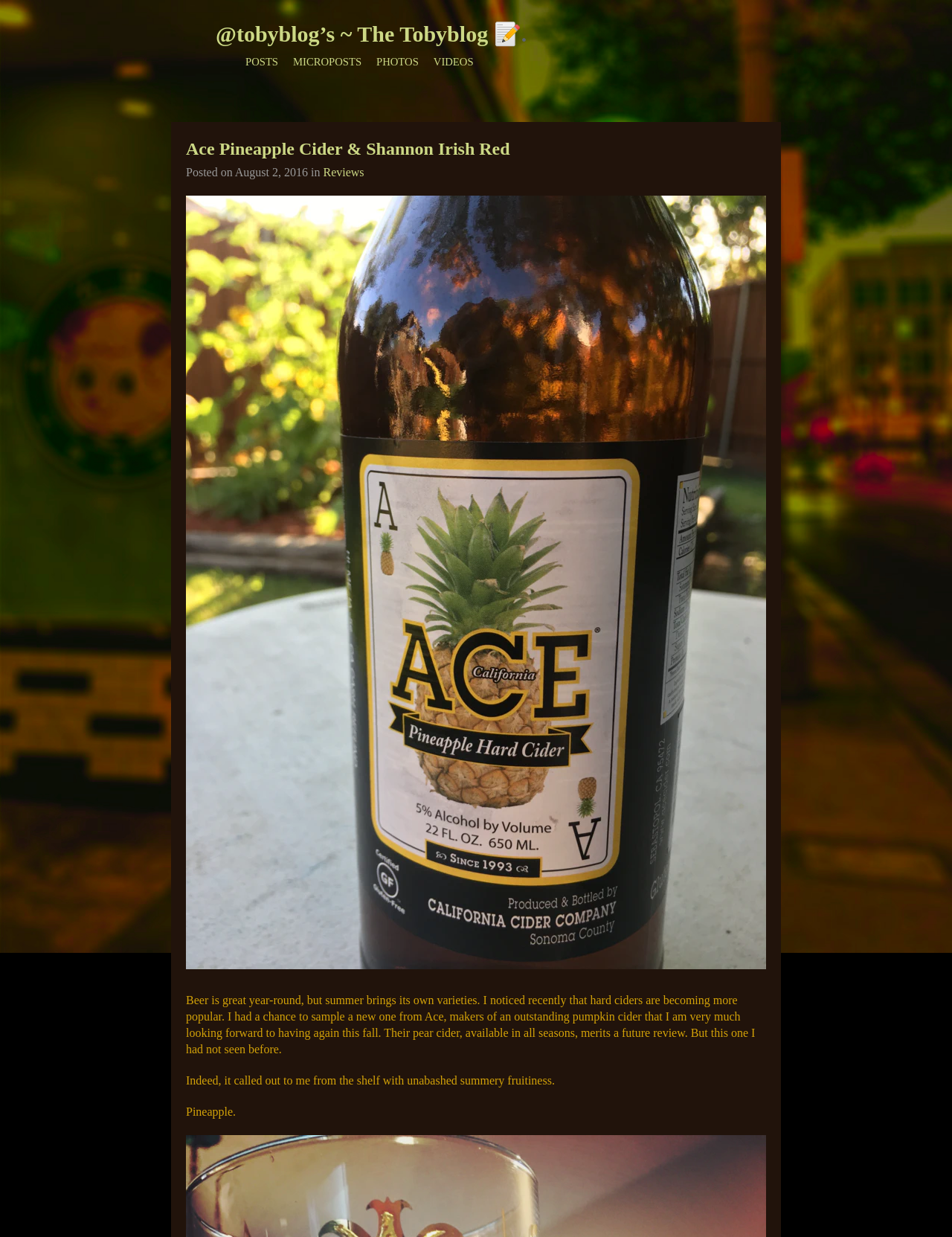Determine the bounding box for the described HTML element: "~ The Tobyblog 📝". Ensure the coordinates are four float numbers between 0 and 1 in the format [left, top, right, bottom].

[0.358, 0.017, 0.547, 0.037]